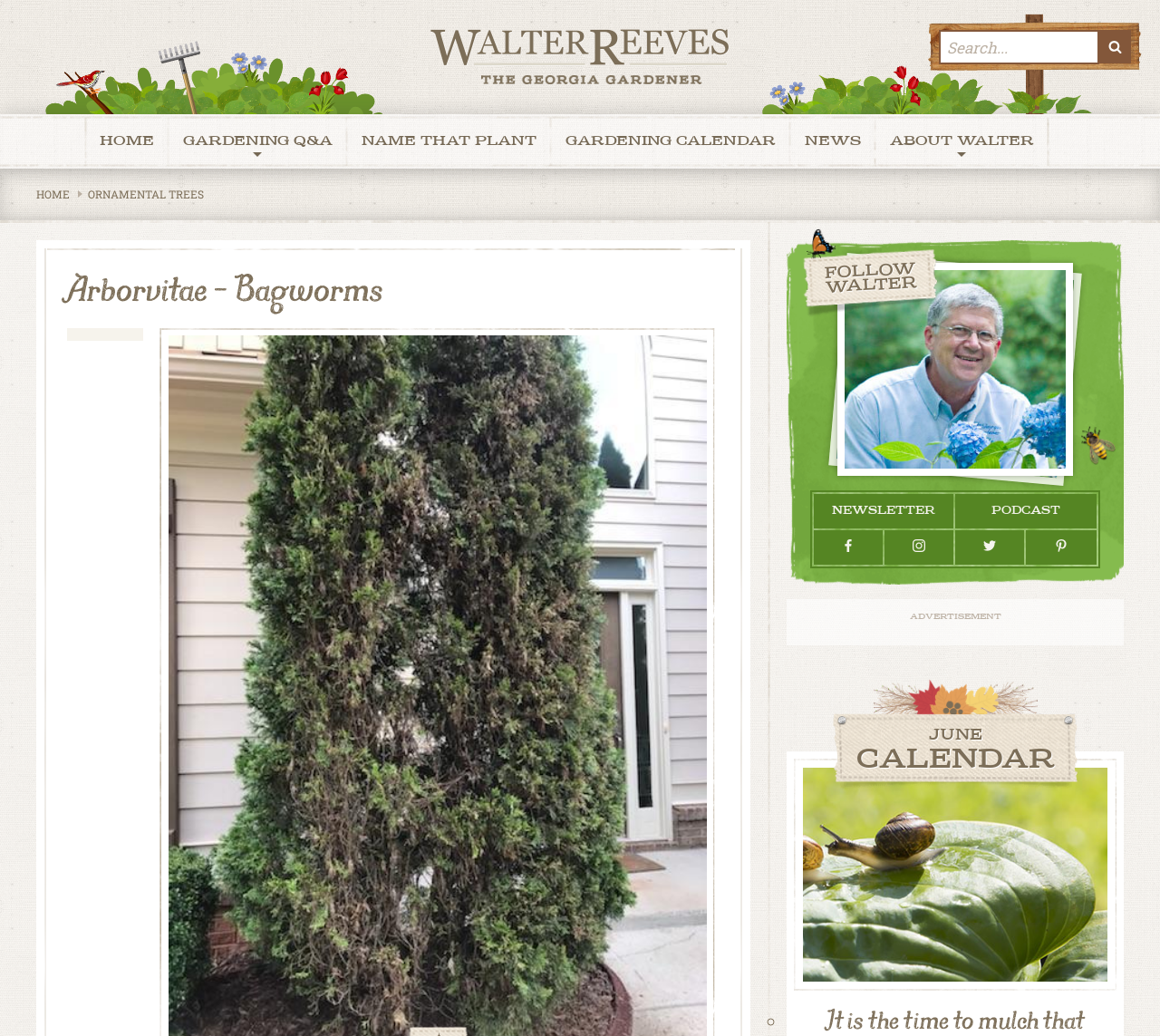Bounding box coordinates are specified in the format (top-left x, top-left y, bottom-right x, bottom-right y). All values are floating point numbers bounded between 0 and 1. Please provide the bounding box coordinate of the region this sentence describes: Podcast

[0.823, 0.477, 0.945, 0.51]